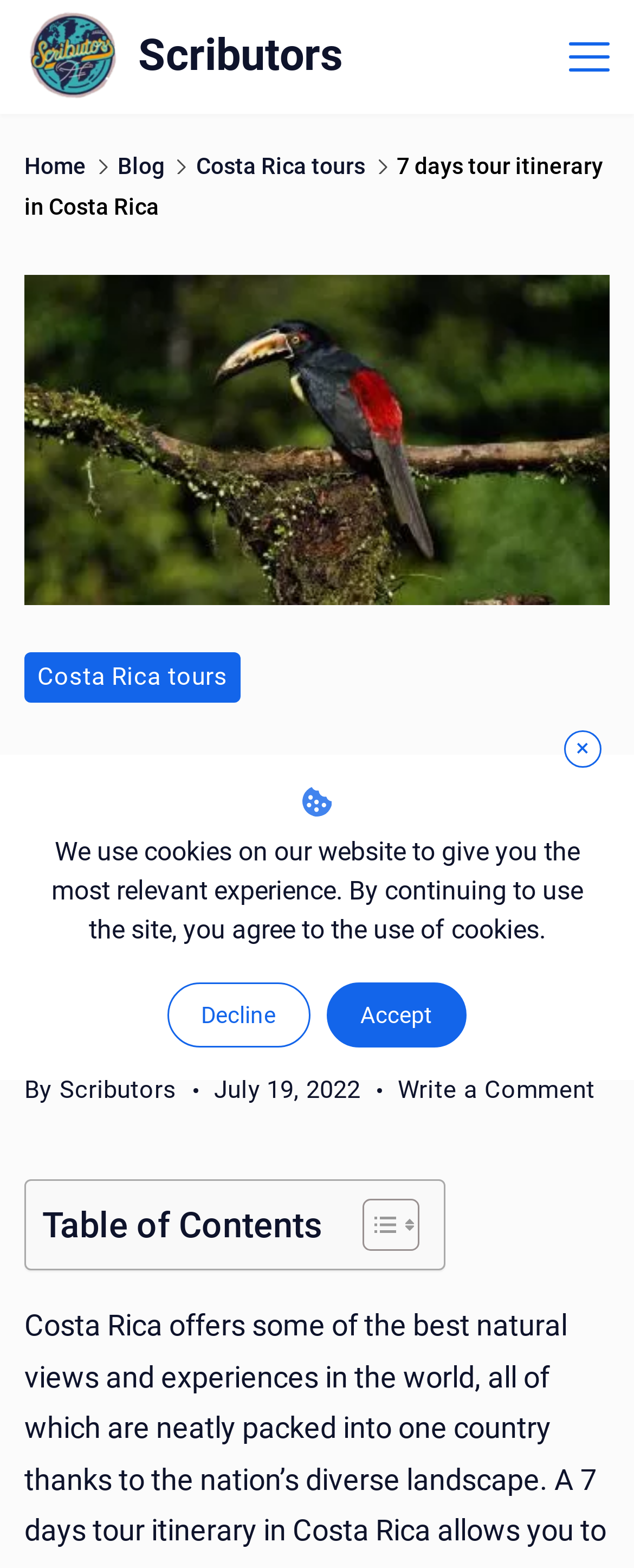Highlight the bounding box coordinates of the element that should be clicked to carry out the following instruction: "Go to Home". The coordinates must be given as four float numbers ranging from 0 to 1, i.e., [left, top, right, bottom].

[0.038, 0.098, 0.136, 0.114]